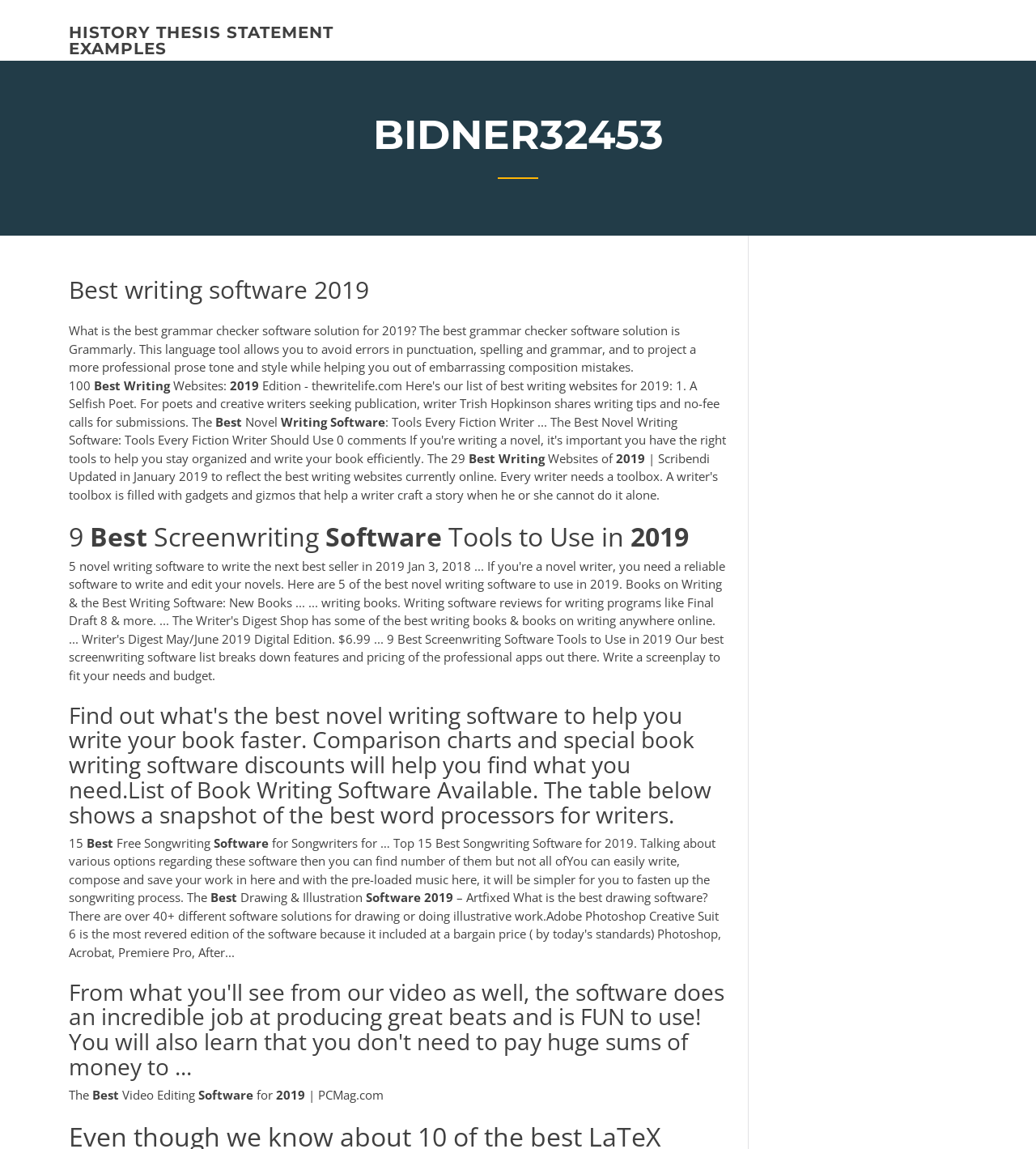How many types of writing software are mentioned?
Analyze the image and deliver a detailed answer to the question.

The webpage mentions five types of writing software: novel writing software, screenwriting software, book writing software, songwriting software, and video editing software.